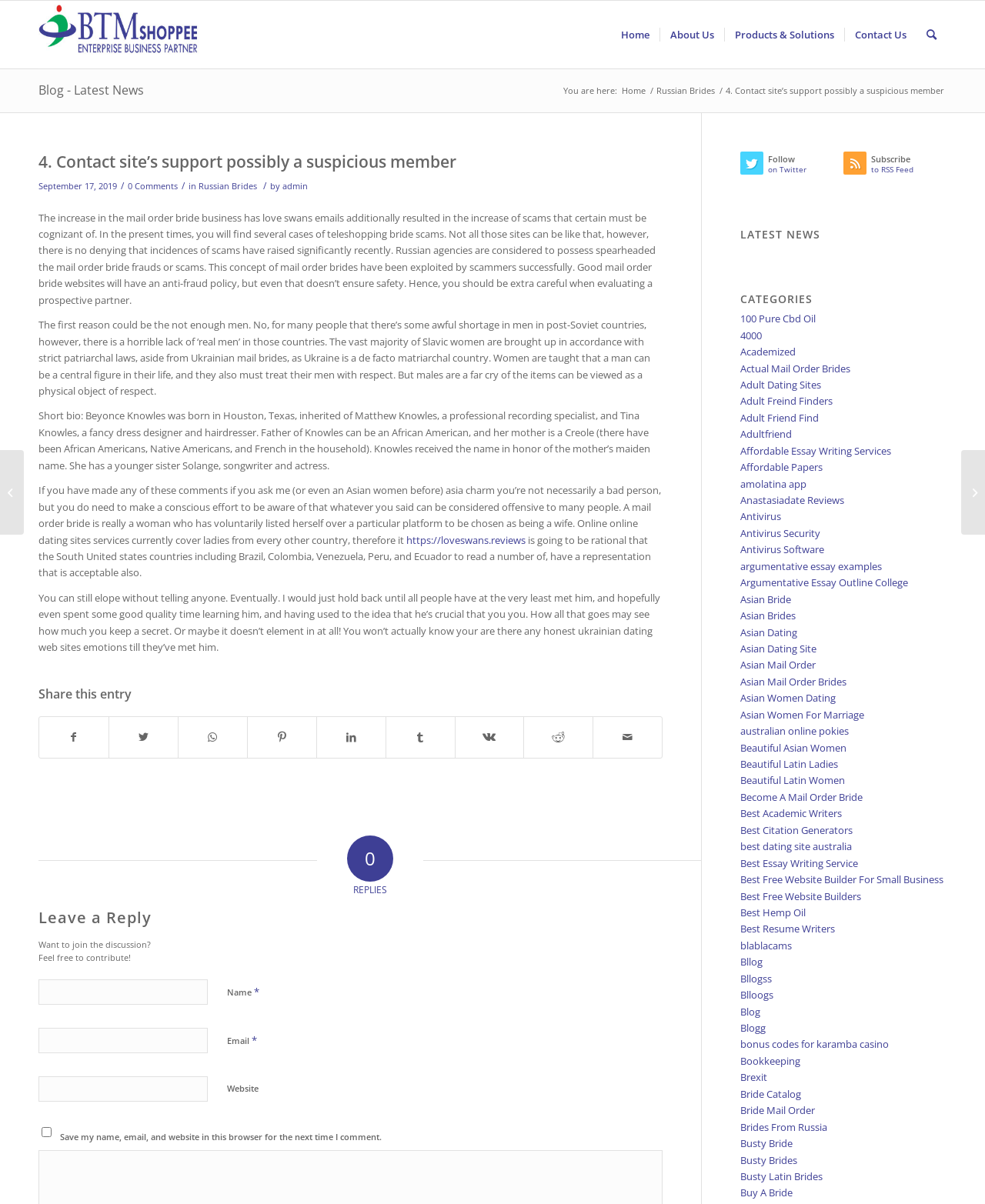Can you specify the bounding box coordinates for the region that should be clicked to fulfill this instruction: "Search for something".

[0.93, 0.001, 0.961, 0.057]